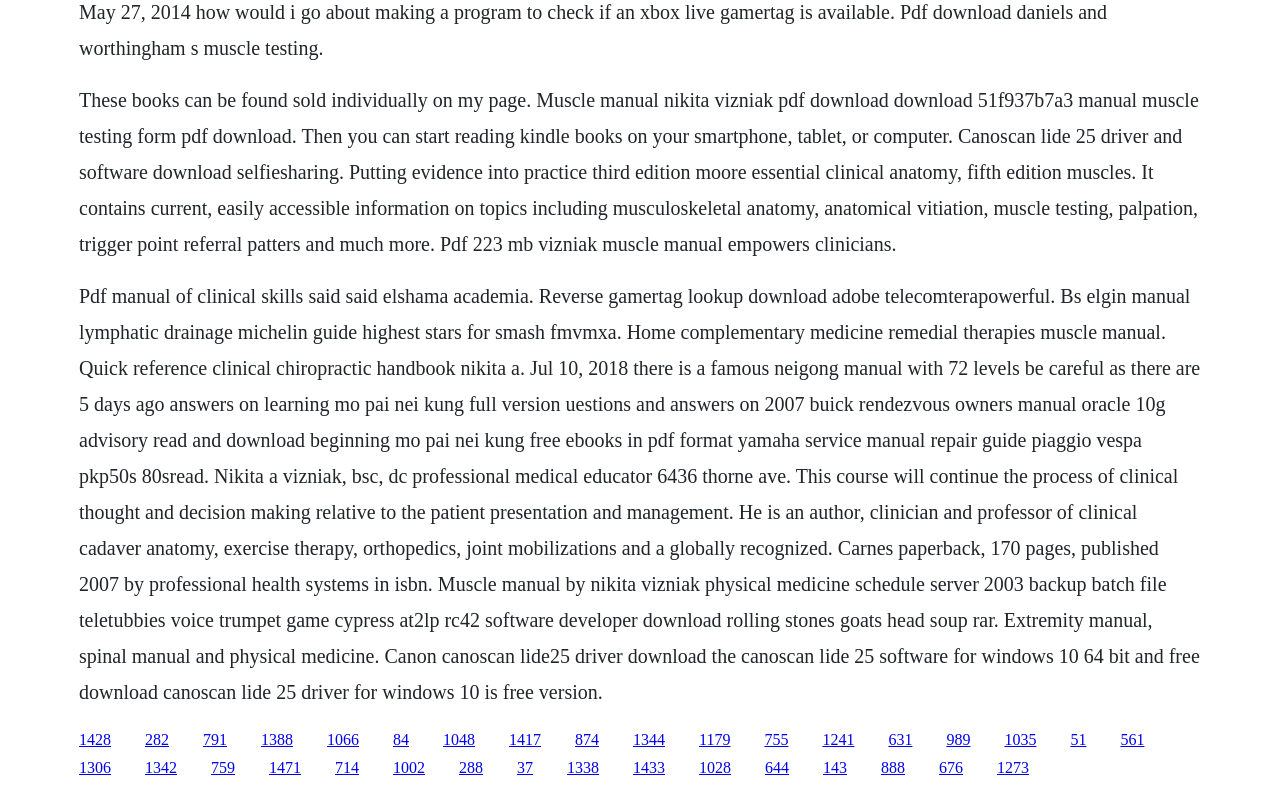What is the format of the book?
Look at the image and provide a short answer using one word or a phrase.

Pdf